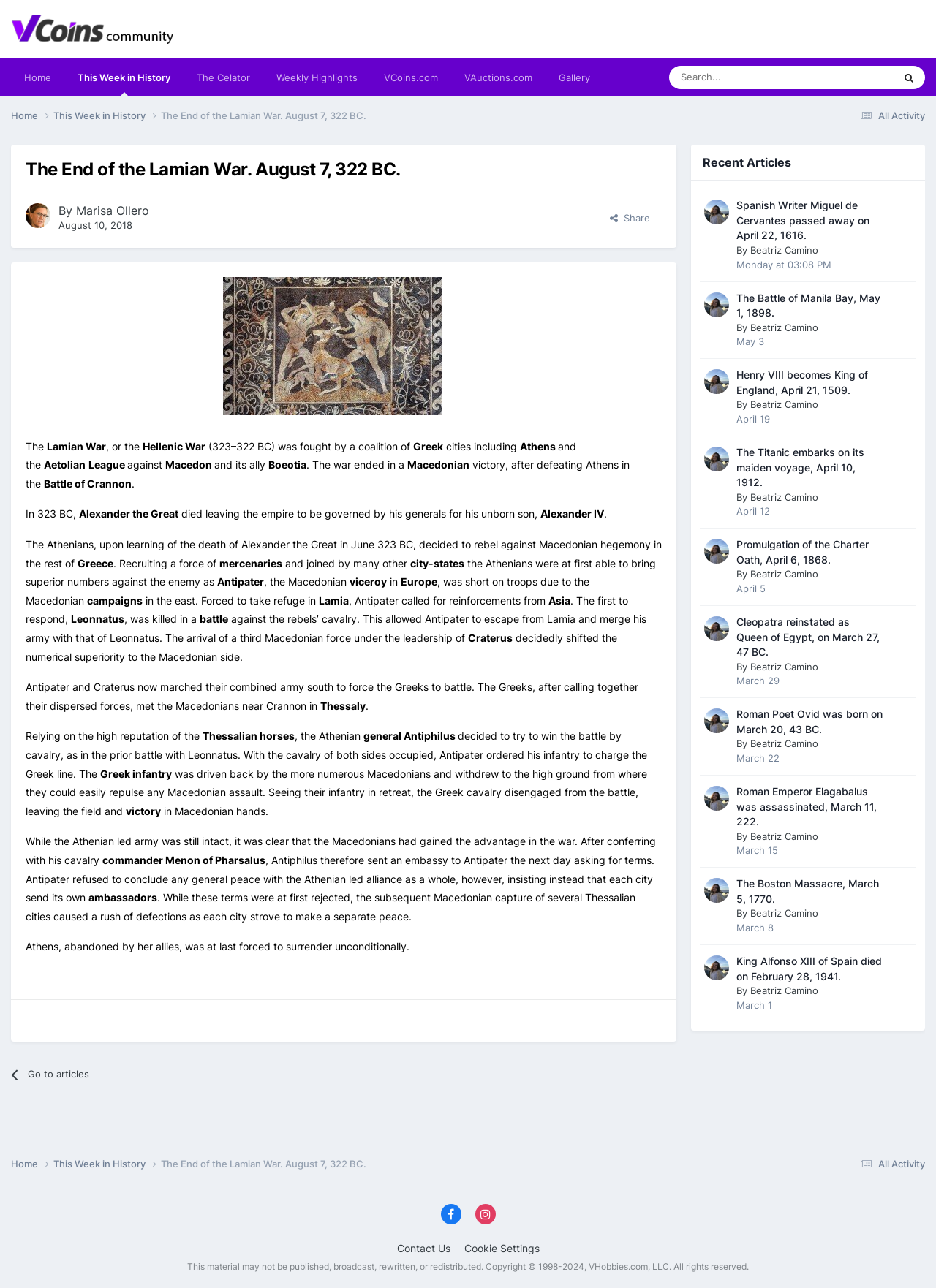What was Alexander the Great's plan for his unborn son?
Please answer the question with as much detail and depth as you can.

According to the article, Alexander the Great's plan for his unborn son was to be governed by his generals, as mentioned in the context of the Lamian War.